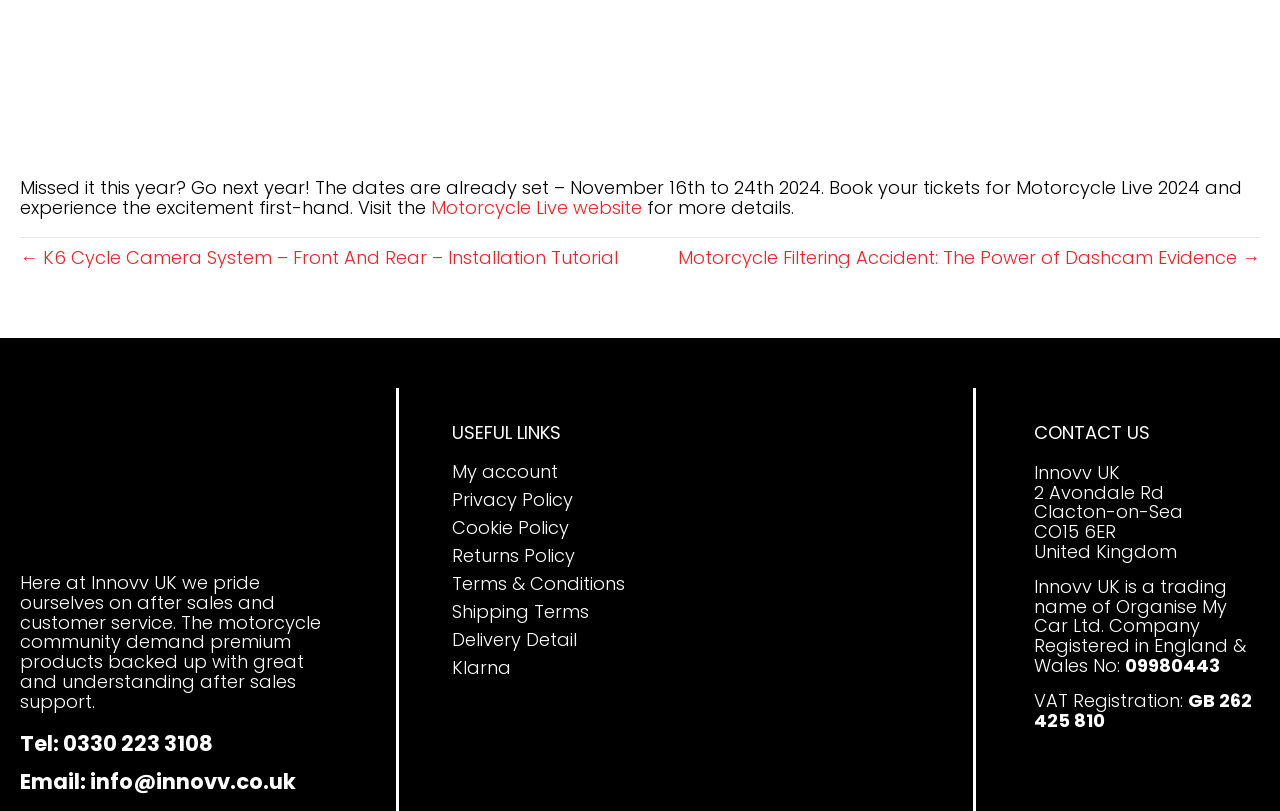Respond to the following query with just one word or a short phrase: 
What is the phone number?

0330 223 3108